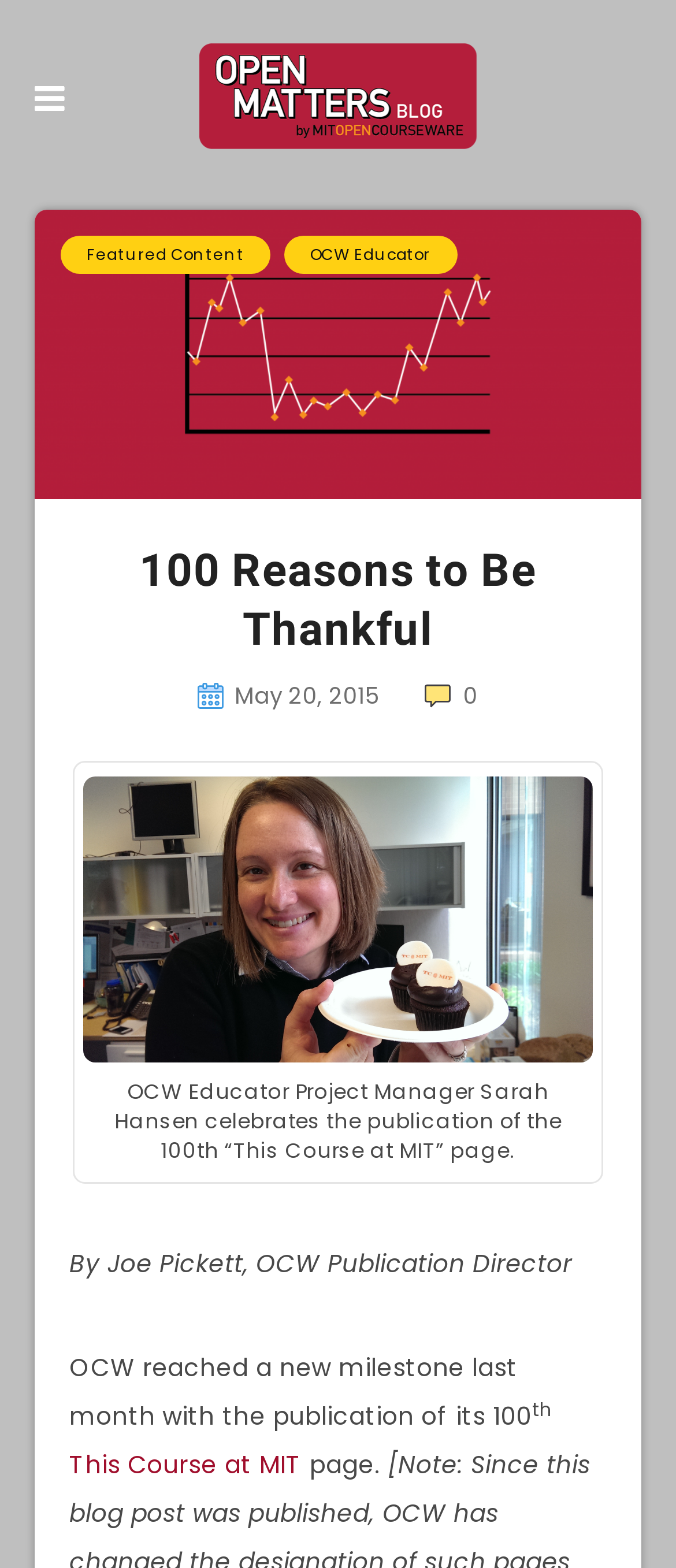Determine the bounding box coordinates for the UI element described. Format the coordinates as (top-left x, top-left y, bottom-right x, bottom-right y) and ensure all values are between 0 and 1. Element description: parent_node: Tag Cloud

[0.846, 0.712, 0.949, 0.756]